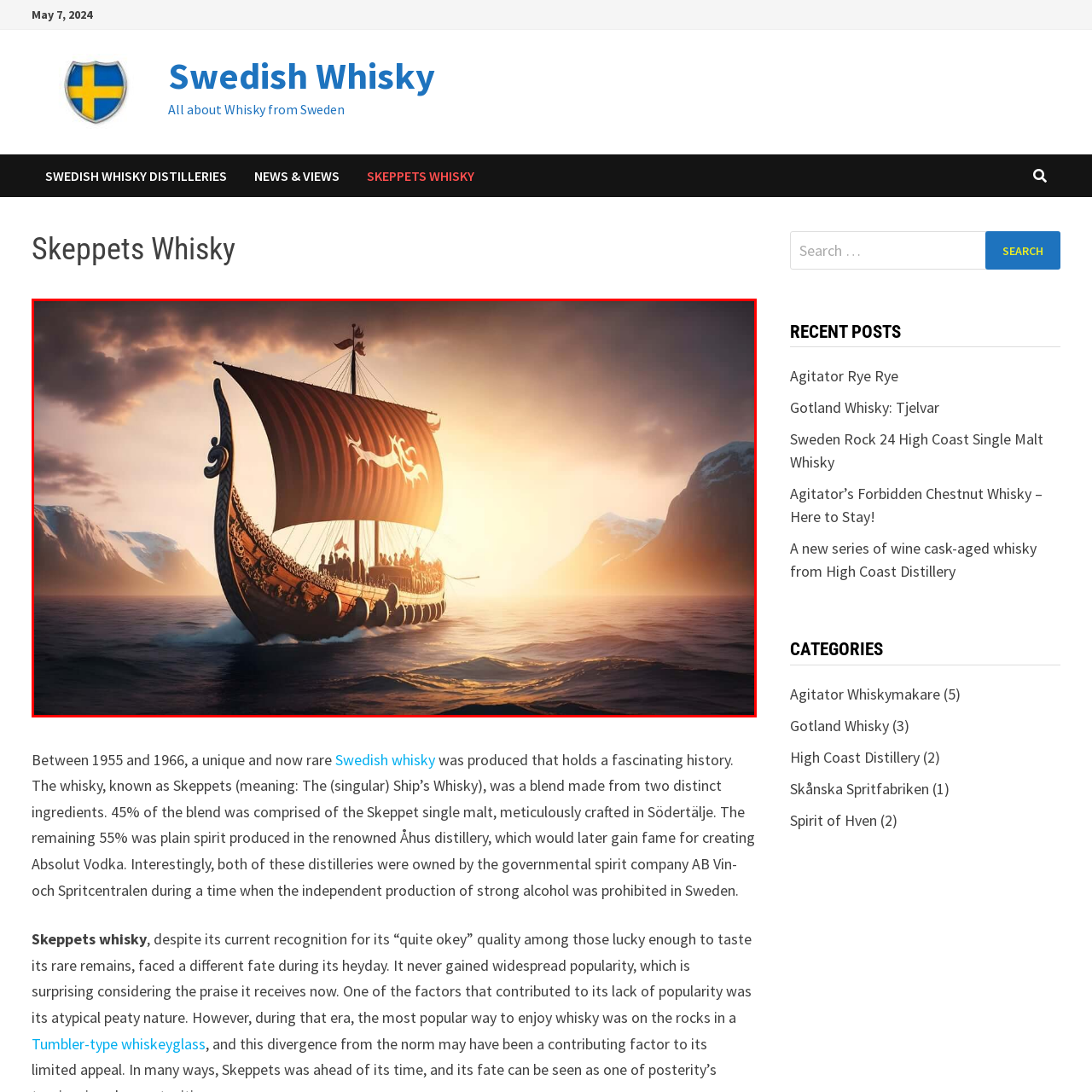What is the ship sailing past?
Concentrate on the image within the red bounding box and respond to the question with a detailed explanation based on the visual information provided.

The question inquires about the surroundings of the Viking ship. According to the caption, the ship is gliding smoothly past dramatic cliffs that frame the horizon, creating a sense of exploration and adventure.